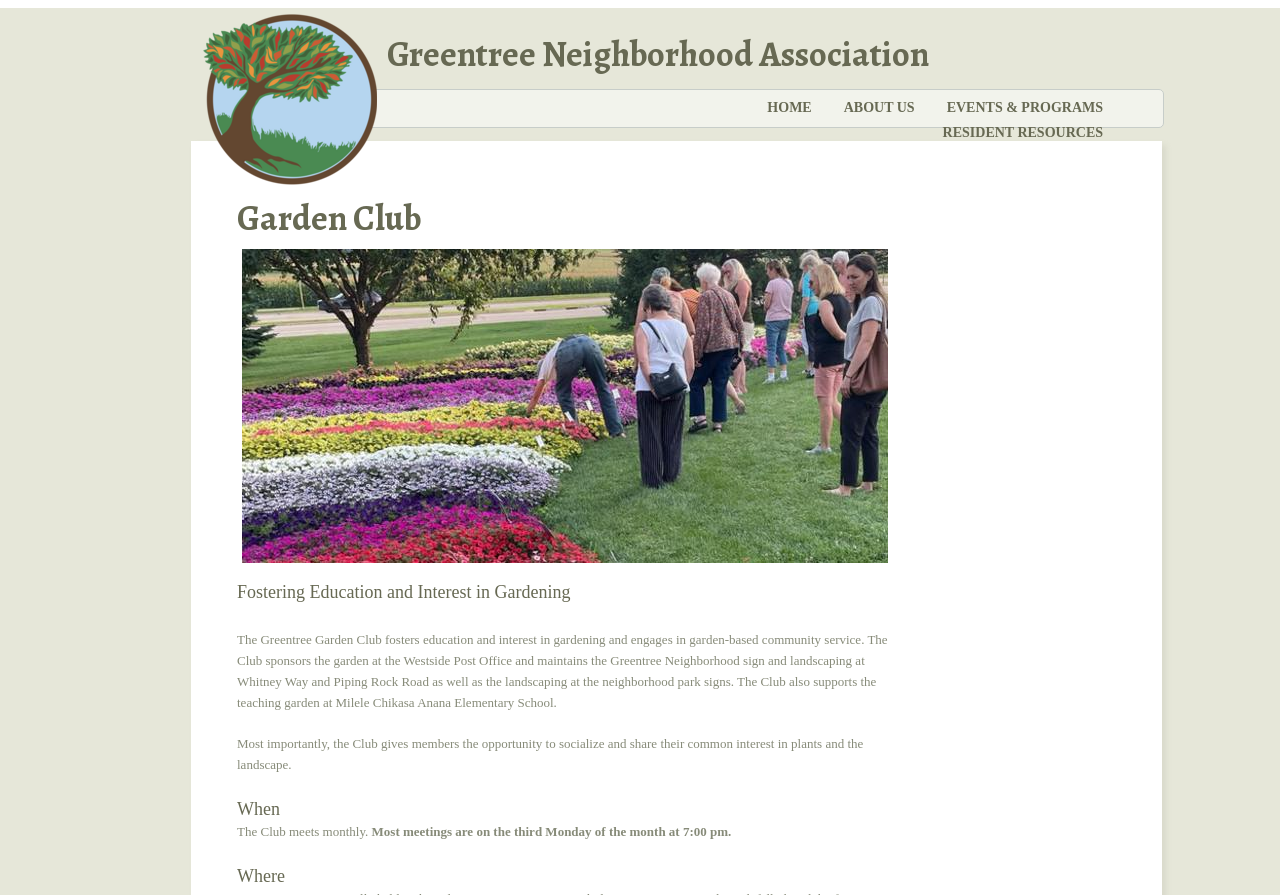Provide the bounding box coordinates for the specified HTML element described in this description: "About Us". The coordinates should be four float numbers ranging from 0 to 1, in the format [left, top, right, bottom].

[0.647, 0.112, 0.727, 0.128]